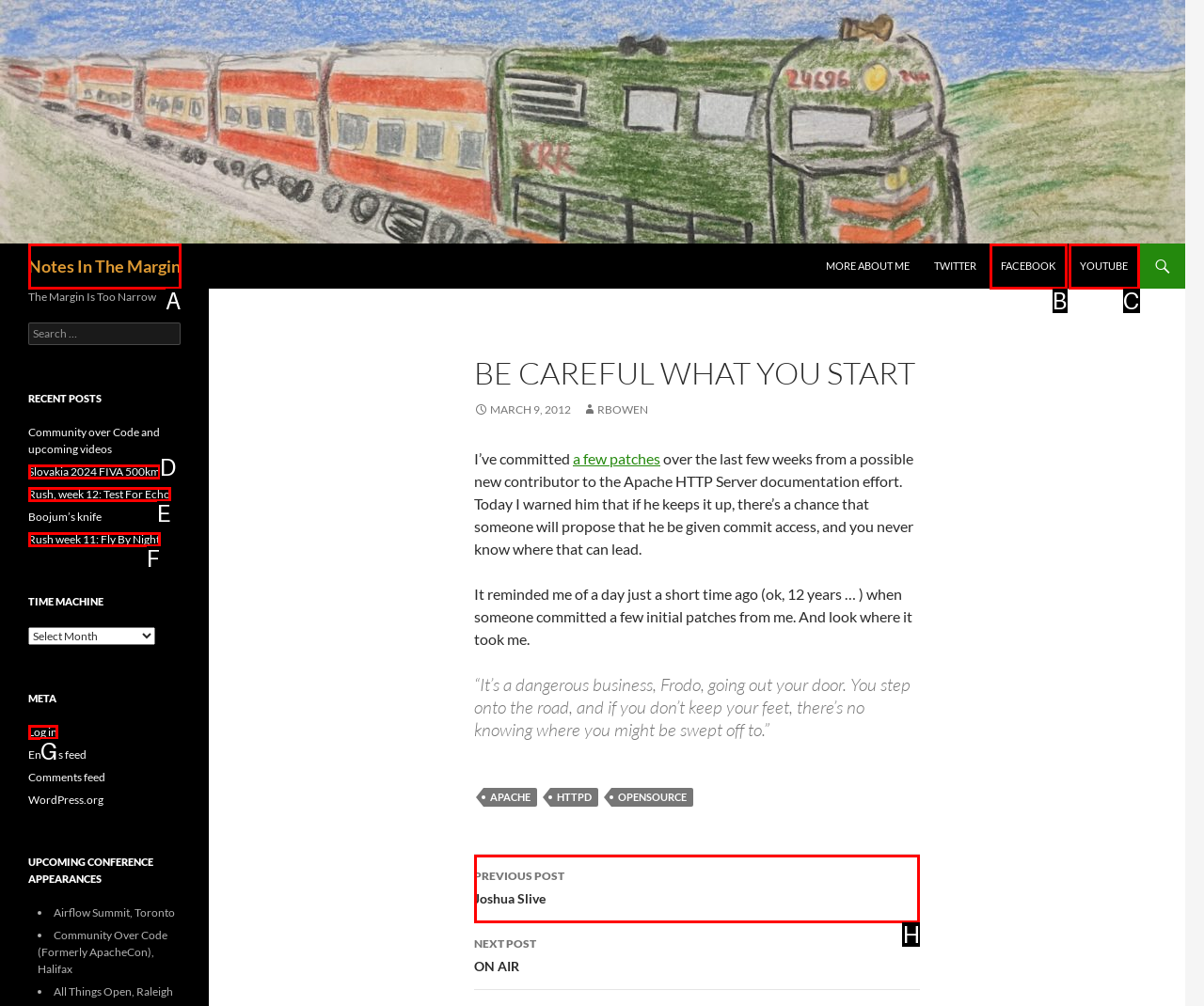Specify which UI element should be clicked to accomplish the task: Read the previous post. Answer with the letter of the correct choice.

H